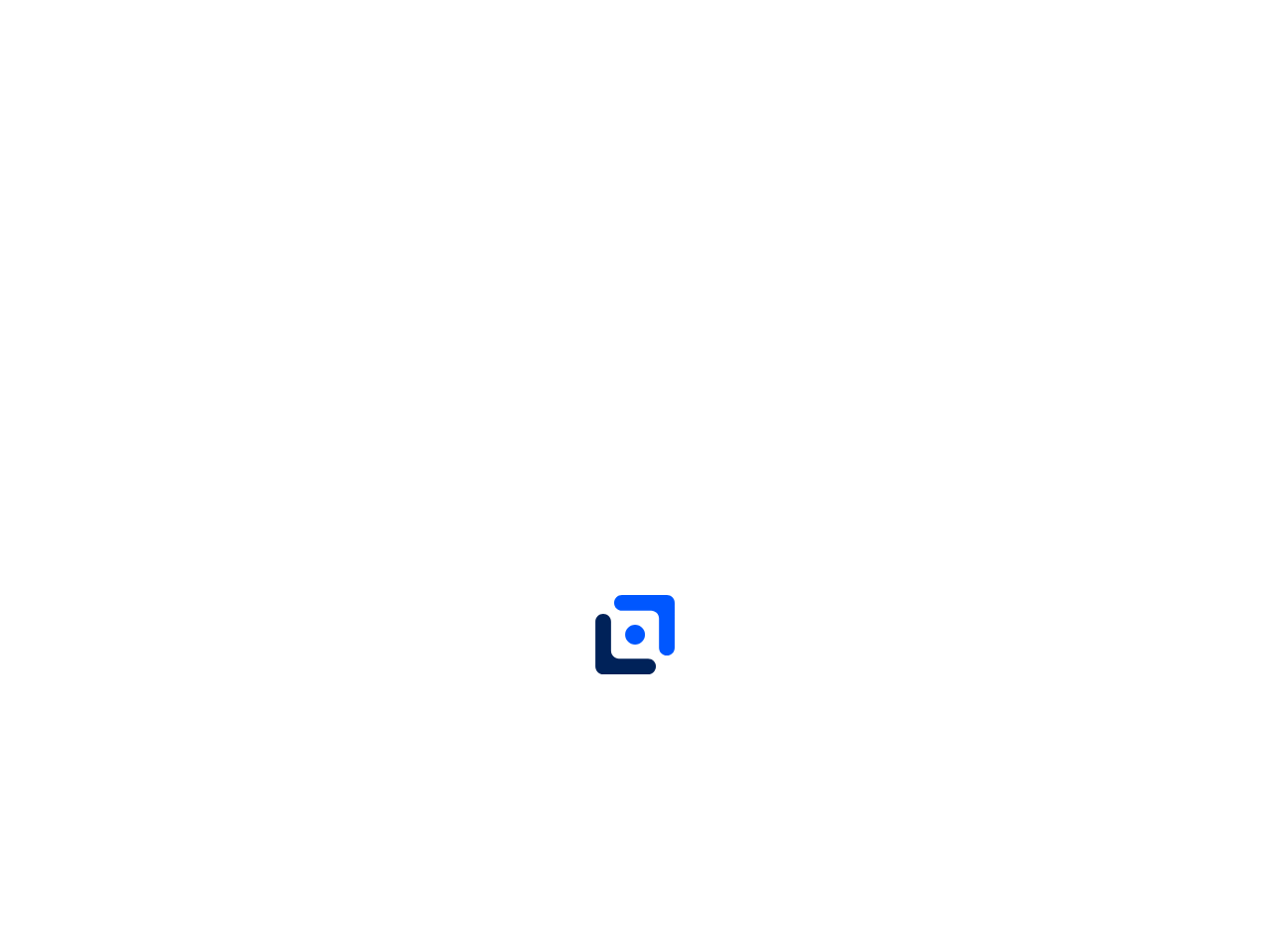What is the purpose of the candidate according to the webpage?
Look at the image and respond with a one-word or short-phrase answer.

oversee online marketing strategy